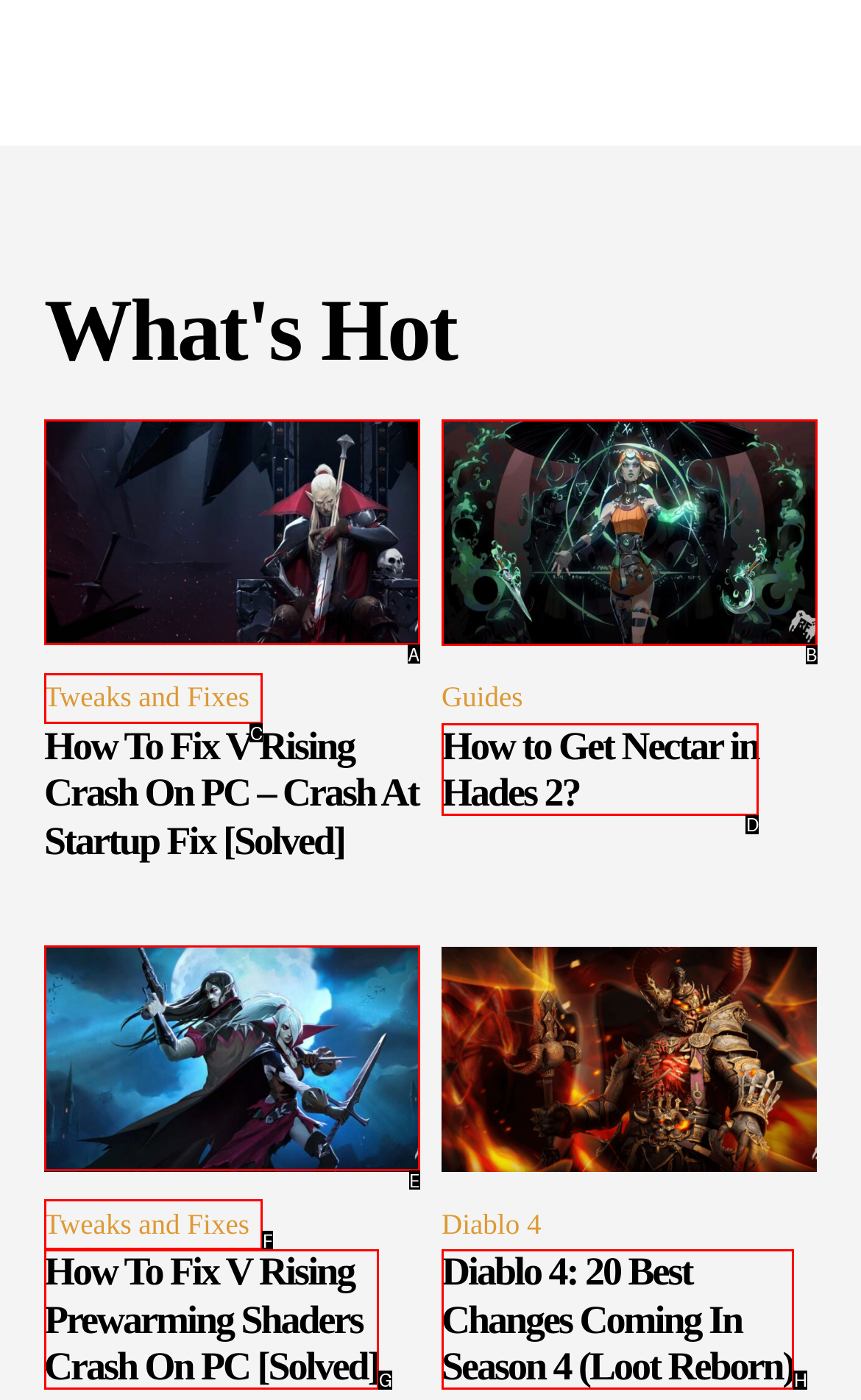From the options shown in the screenshot, tell me which lettered element I need to click to complete the task: Read 'How to Get Nectar in Hades 2?' guide.

B